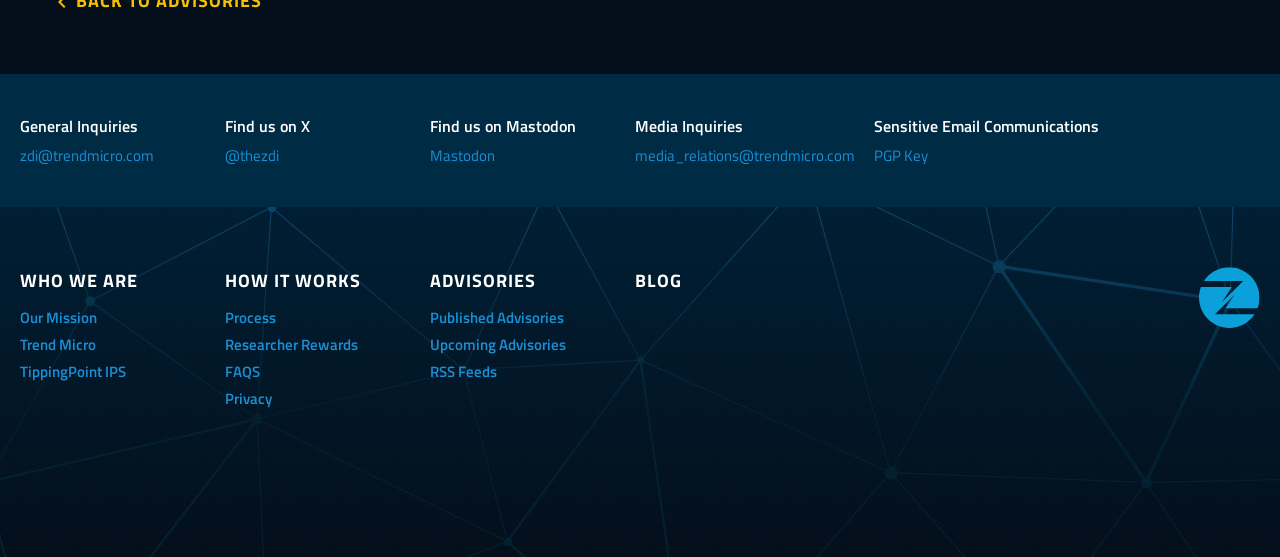Pinpoint the bounding box coordinates for the area that should be clicked to perform the following instruction: "Learn about WHO WE ARE".

[0.016, 0.479, 0.161, 0.528]